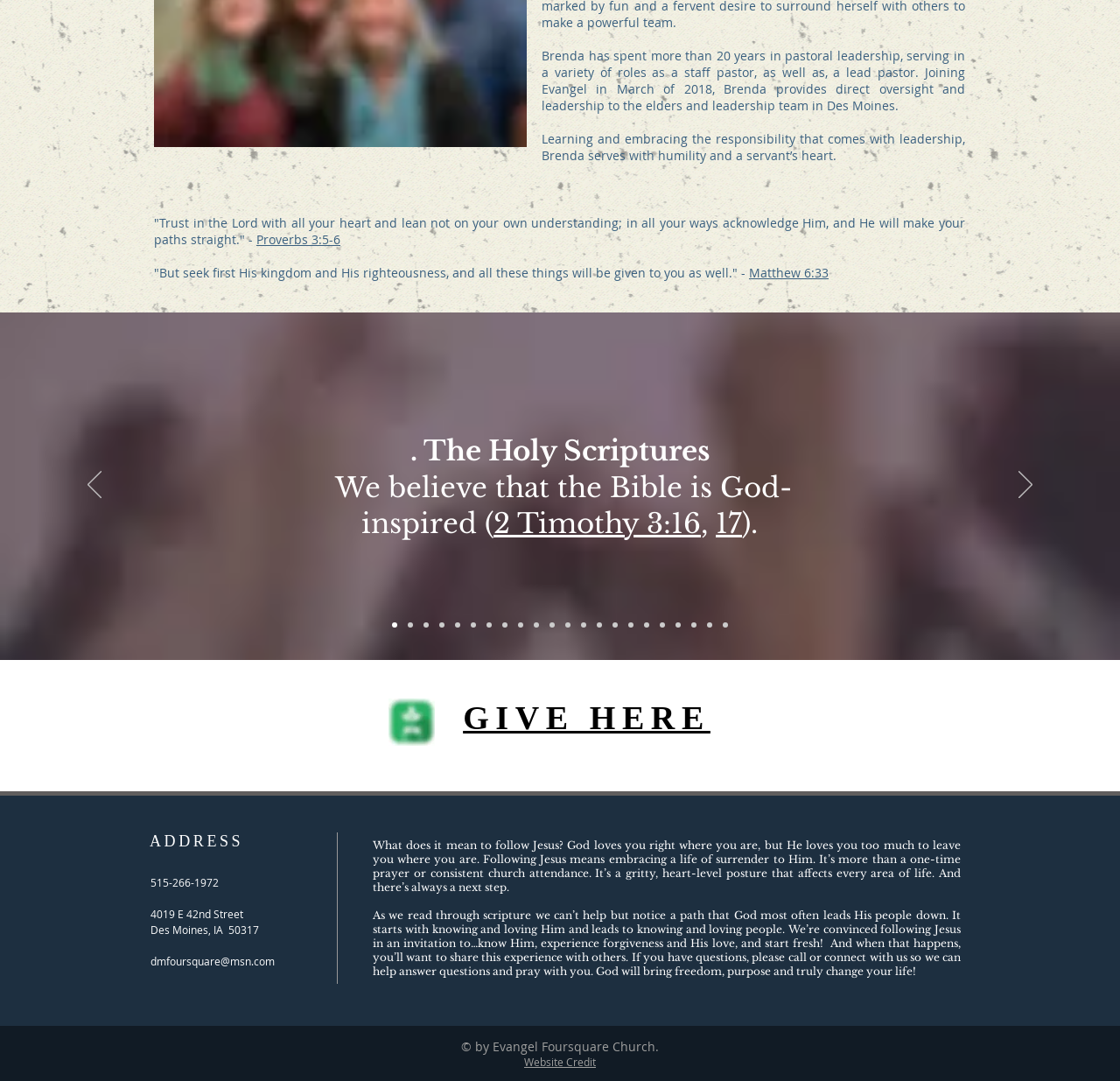Specify the bounding box coordinates of the element's region that should be clicked to achieve the following instruction: "Click the 'Next' button". The bounding box coordinates consist of four float numbers between 0 and 1, in the format [left, top, right, bottom].

[0.909, 0.436, 0.922, 0.464]